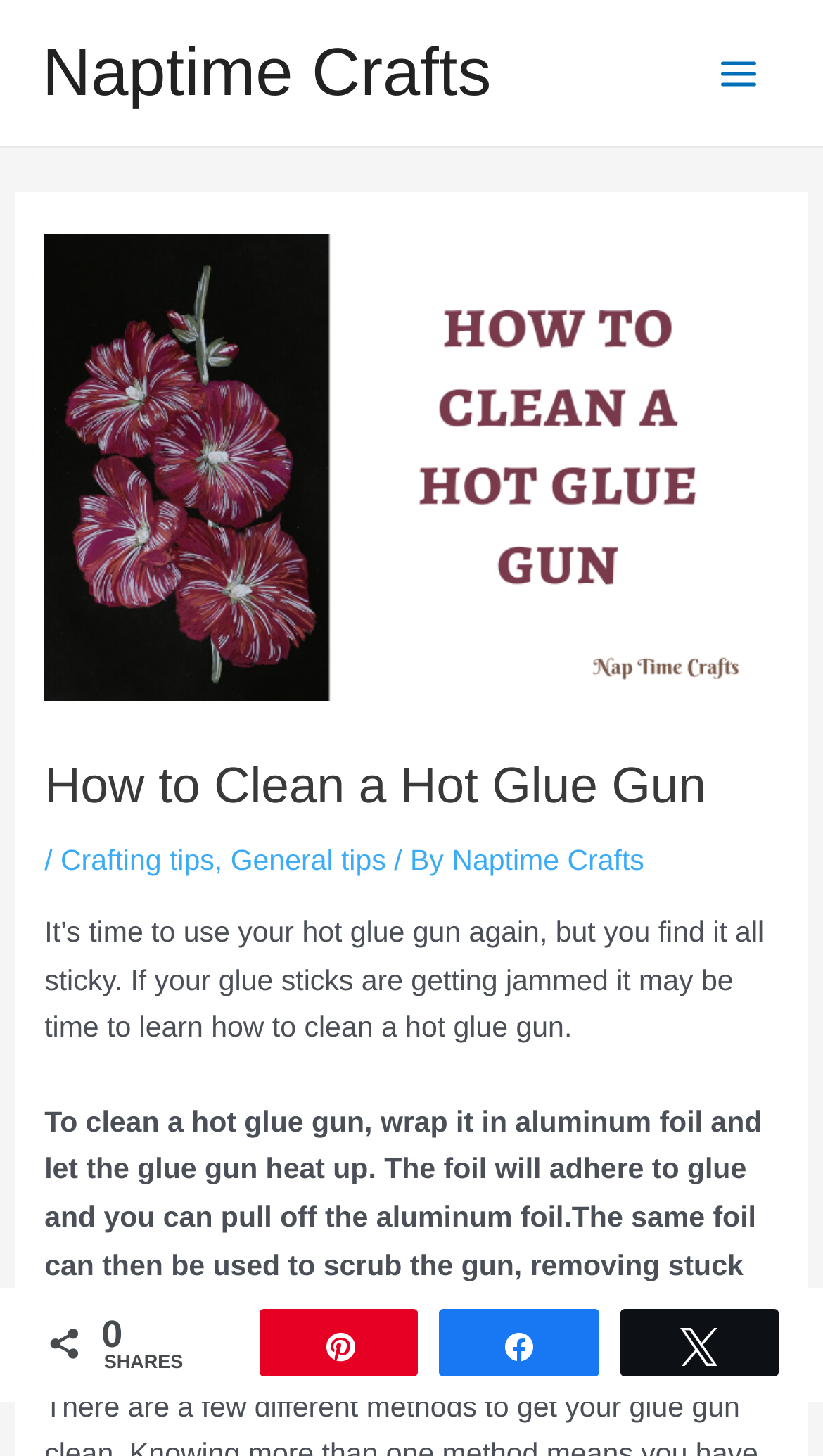Please analyze the image and provide a thorough answer to the question:
What is the topic of the article?

The topic of the article can be determined by reading the heading 'How to Clean a Hot Glue Gun' which is located below the image of a hot glue gun.